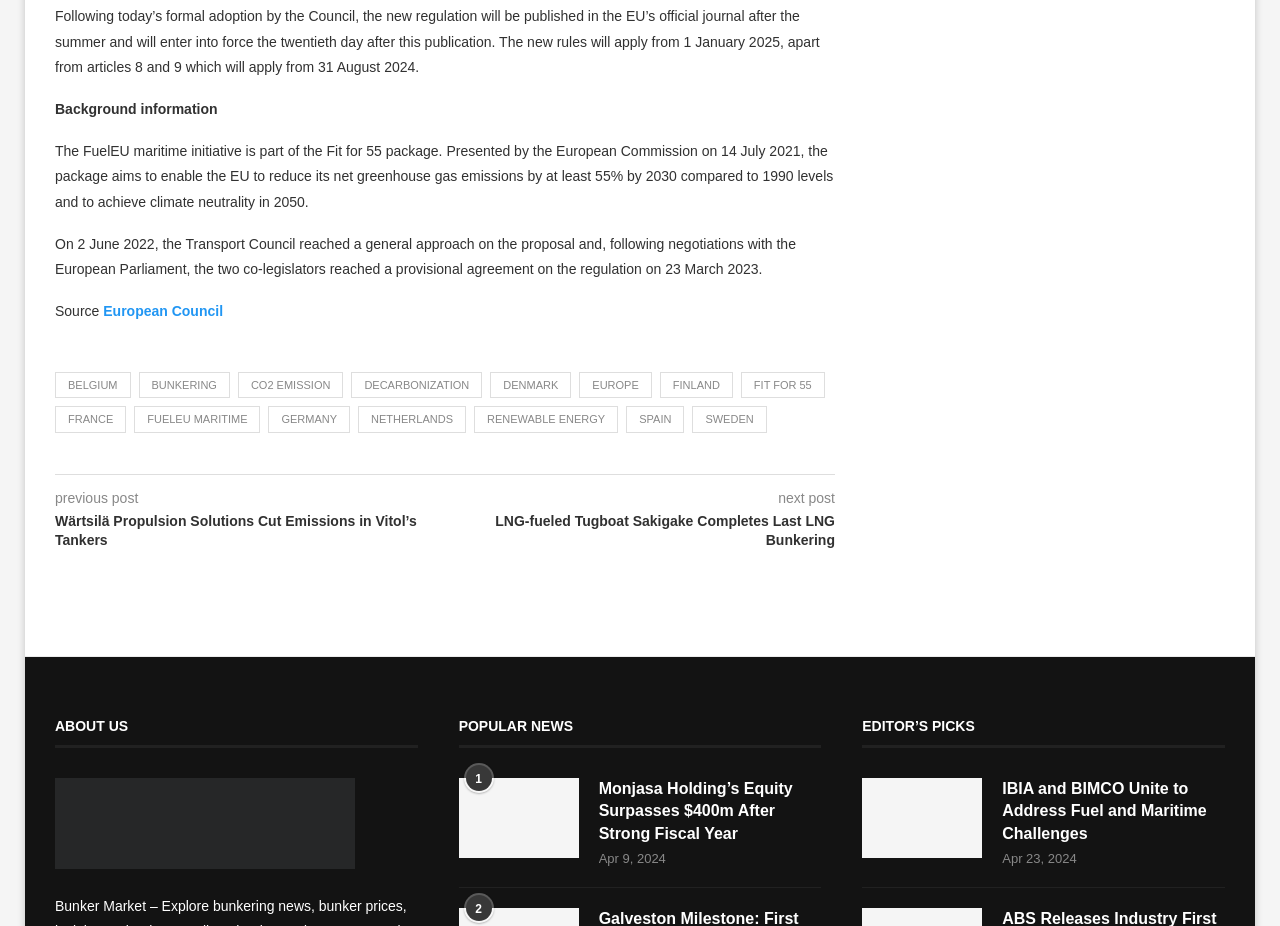Given the element description, predict the bounding box coordinates in the format (top-left x, top-left y, bottom-right x, bottom-right y). Make sure all values are between 0 and 1. Here is the element description: Sweden

[0.541, 0.439, 0.599, 0.467]